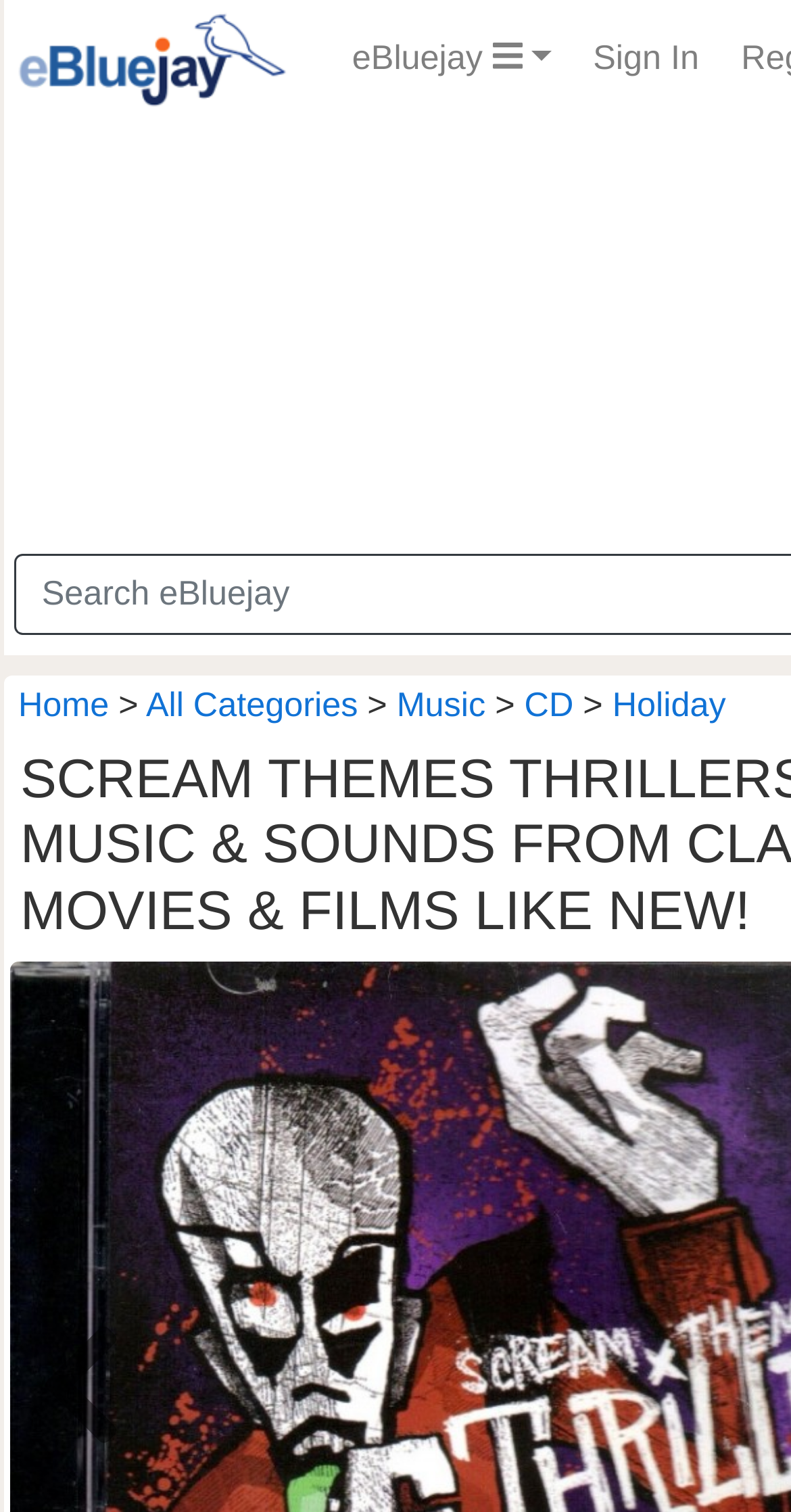Predict the bounding box coordinates of the area that should be clicked to accomplish the following instruction: "explore music". The bounding box coordinates should consist of four float numbers between 0 and 1, i.e., [left, top, right, bottom].

[0.501, 0.454, 0.614, 0.479]